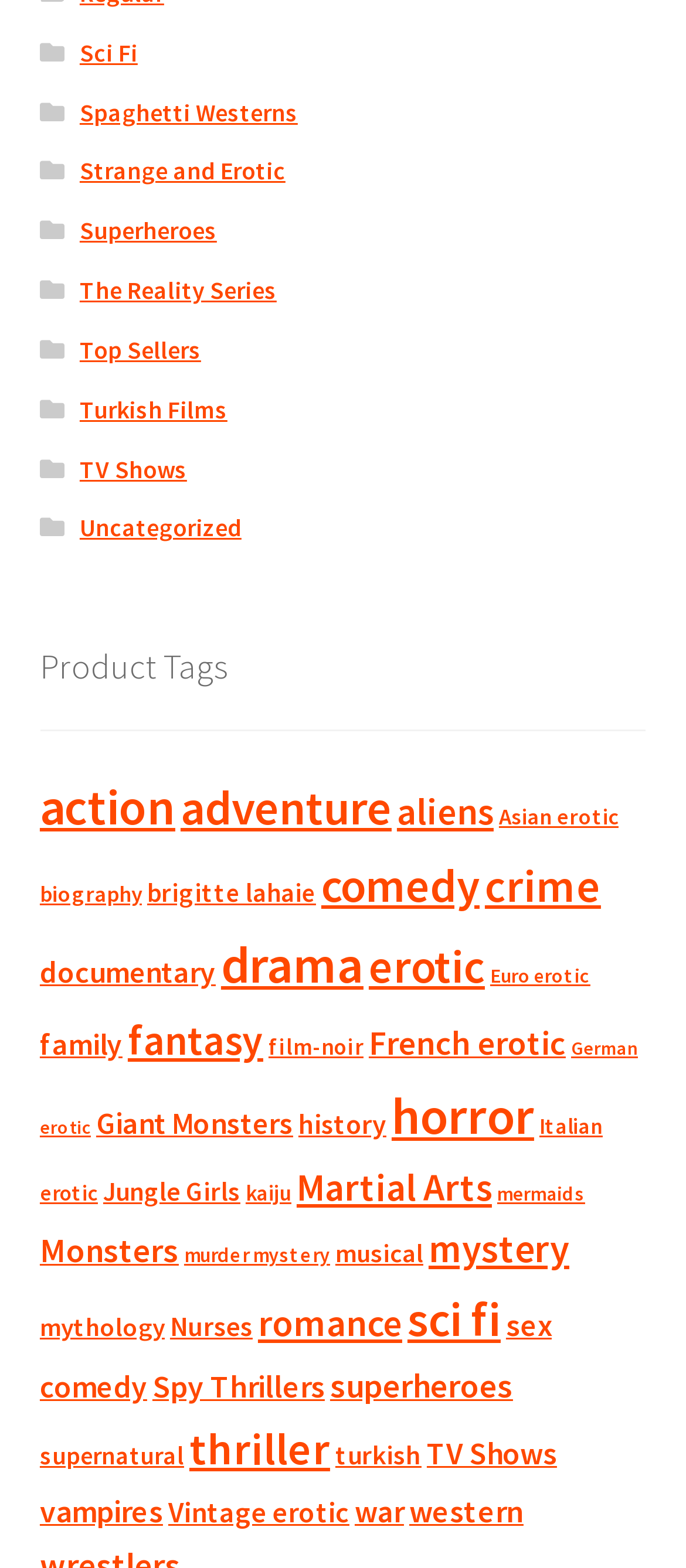Identify the bounding box coordinates for the element you need to click to achieve the following task: "Check out Top Sellers". The coordinates must be four float values ranging from 0 to 1, formatted as [left, top, right, bottom].

[0.116, 0.213, 0.293, 0.233]